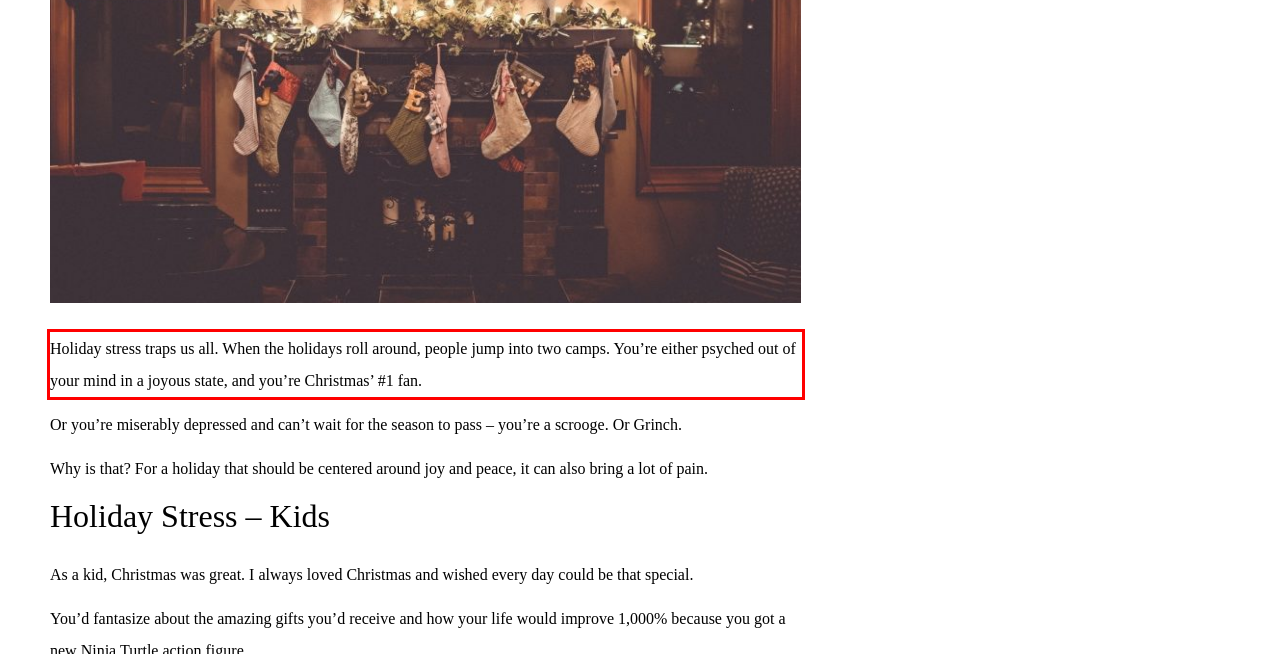Examine the webpage screenshot, find the red bounding box, and extract the text content within this marked area.

Holiday stress traps us all. When the holidays roll around, people jump into two camps. You’re either psyched out of your mind in a joyous state, and you’re Christmas’ #1 fan.